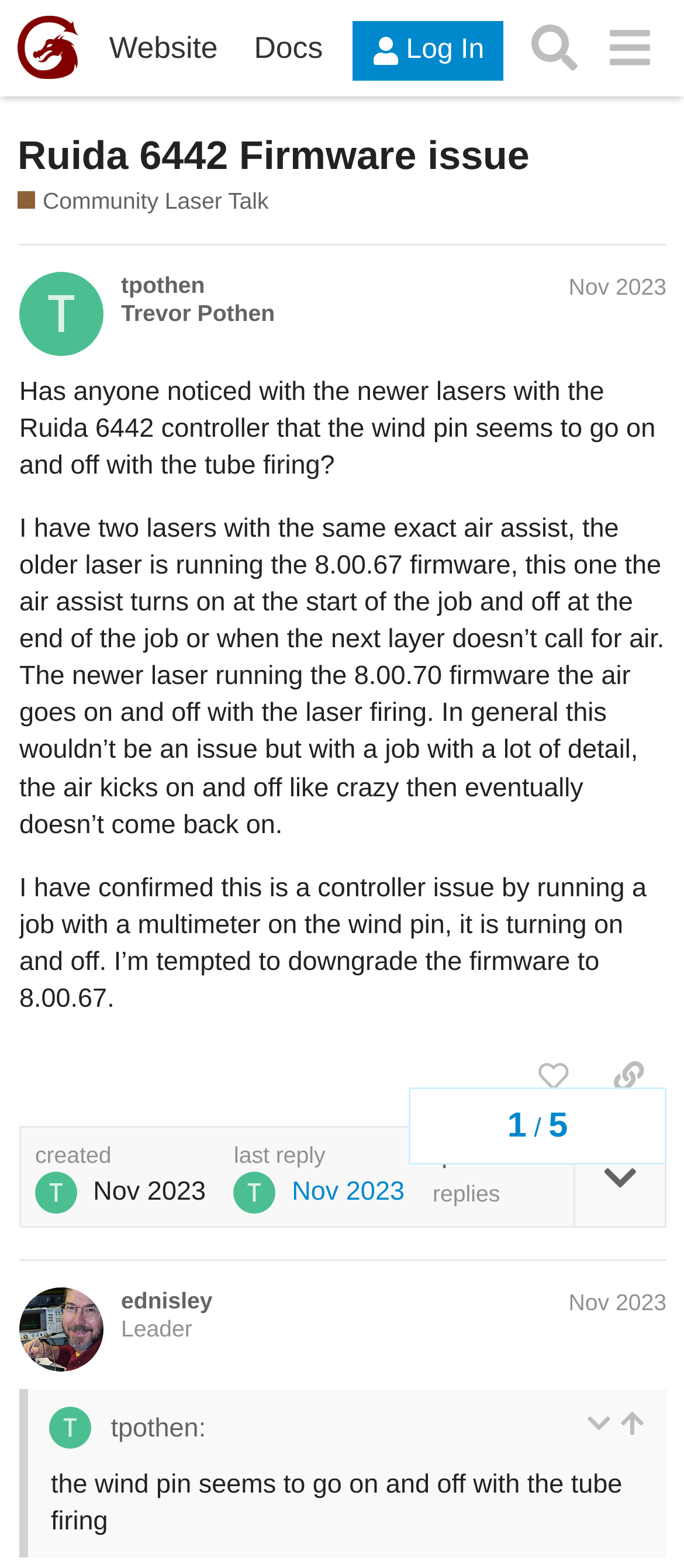Show the bounding box coordinates of the element that should be clicked to complete the task: "Like this post".

[0.753, 0.665, 0.864, 0.707]